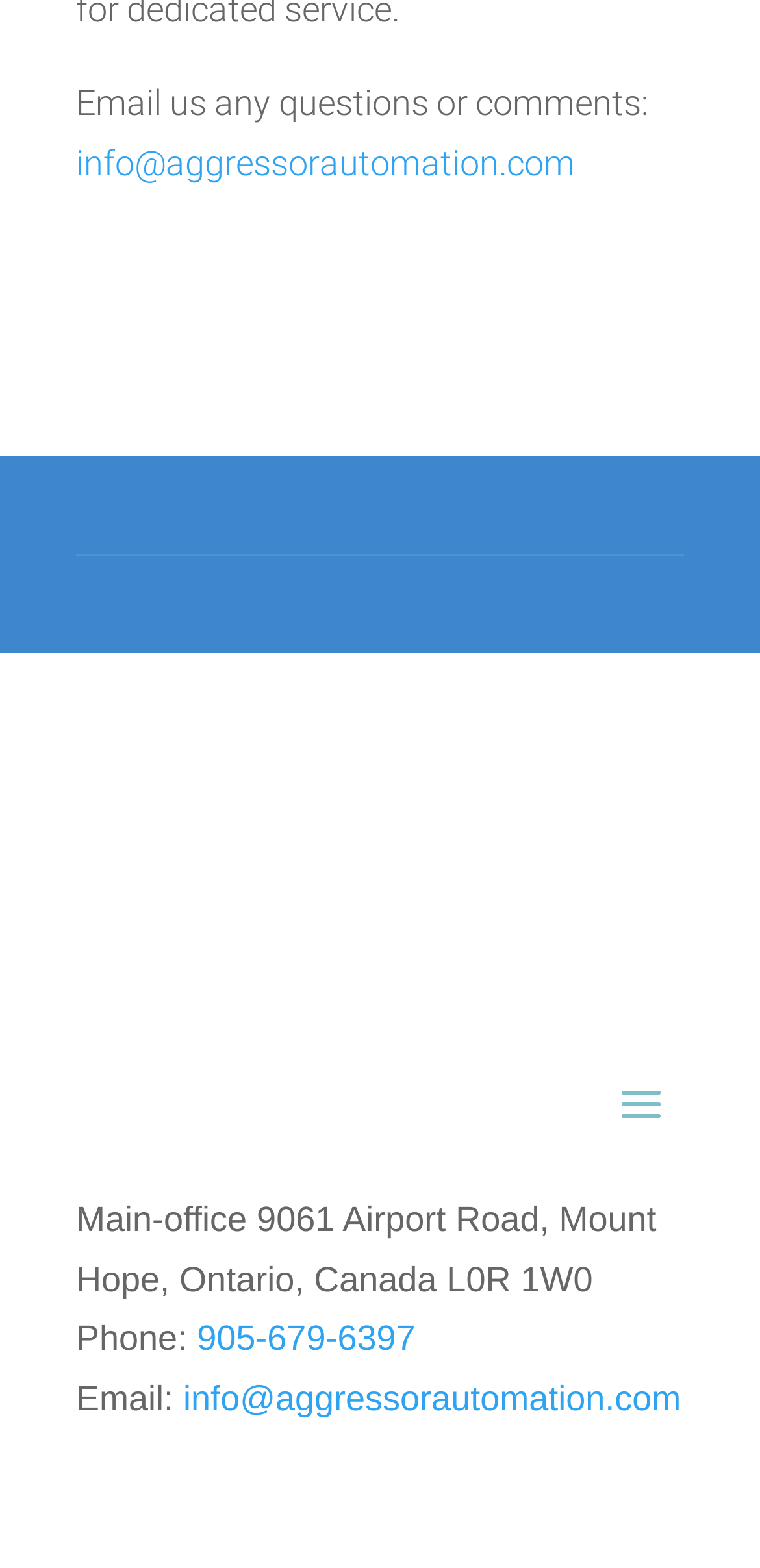What is the purpose of the 'Email us' sentence?
Look at the image and provide a detailed response to the question.

The sentence 'Email us any questions or comments:' is written at the top of the contact information section, indicating that the webpage is encouraging users to send emails for any questions or comments they may have. This sentence is likely to prompt users to use the provided email address to contact the main office.